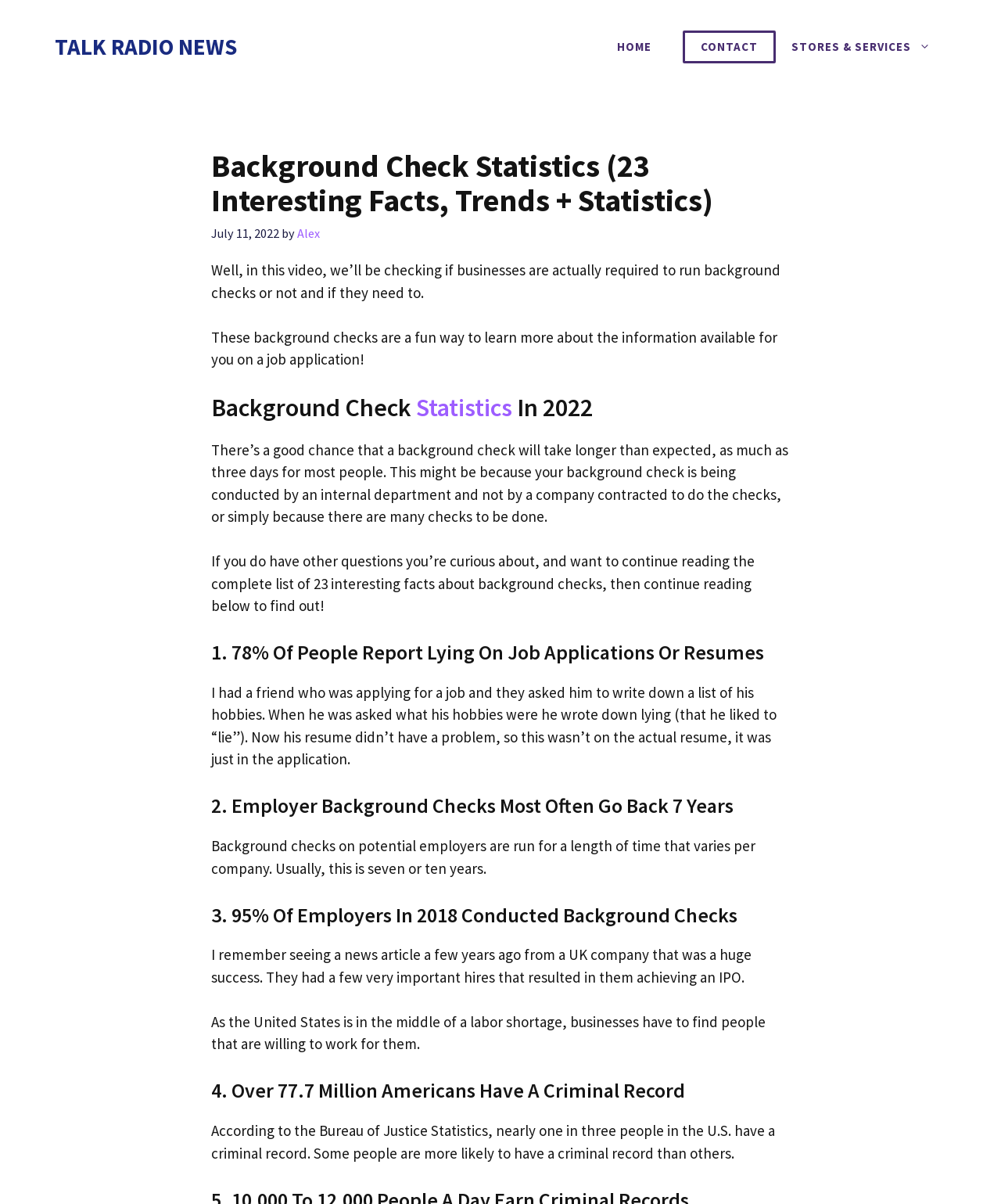Given the element description "Statistics" in the screenshot, predict the bounding box coordinates of that UI element.

[0.416, 0.326, 0.512, 0.352]